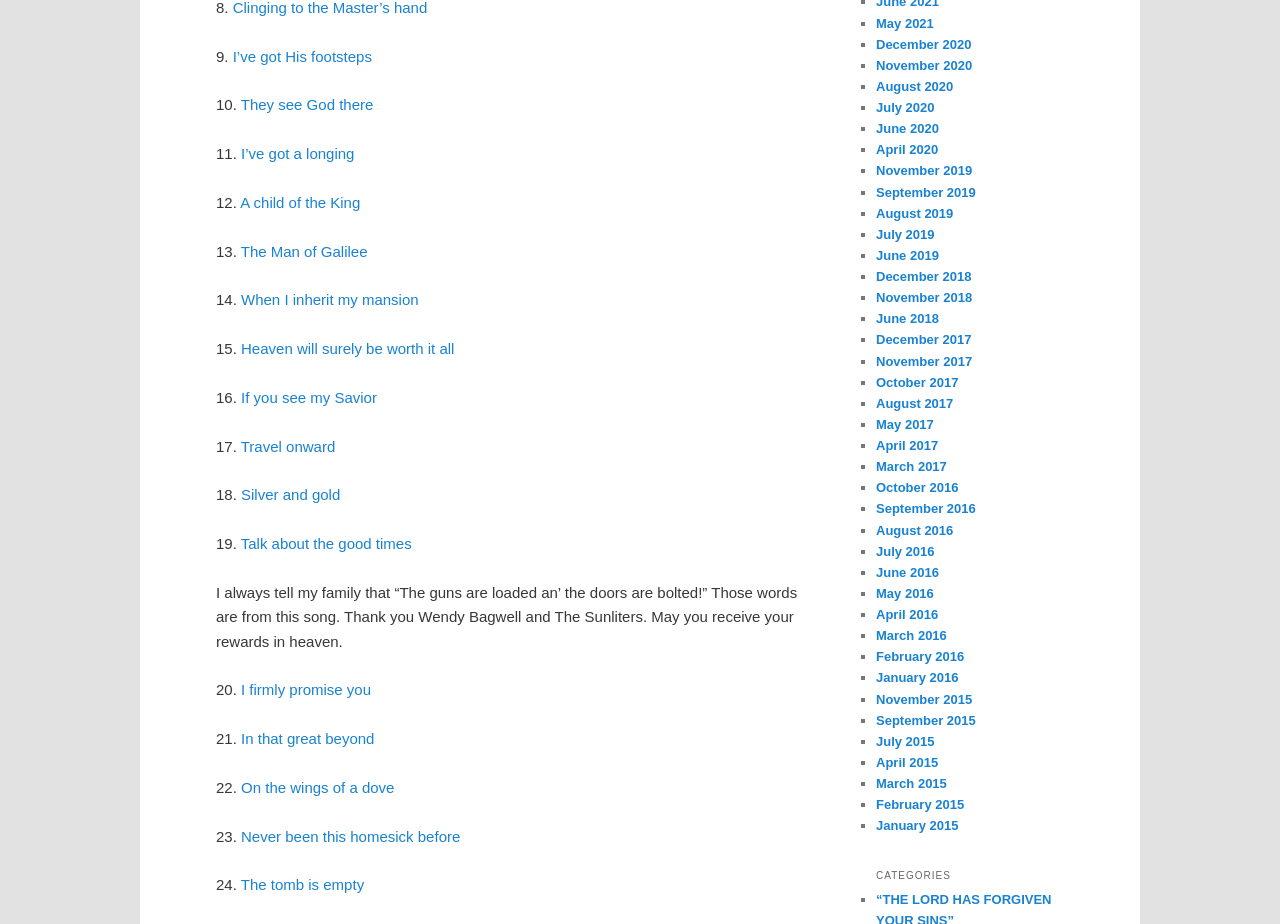From the image, can you give a detailed response to the question below:
How many months are listed?

There are 24 months listed on the webpage, each with a link to a specific month and year, and a list marker '■' preceding it.